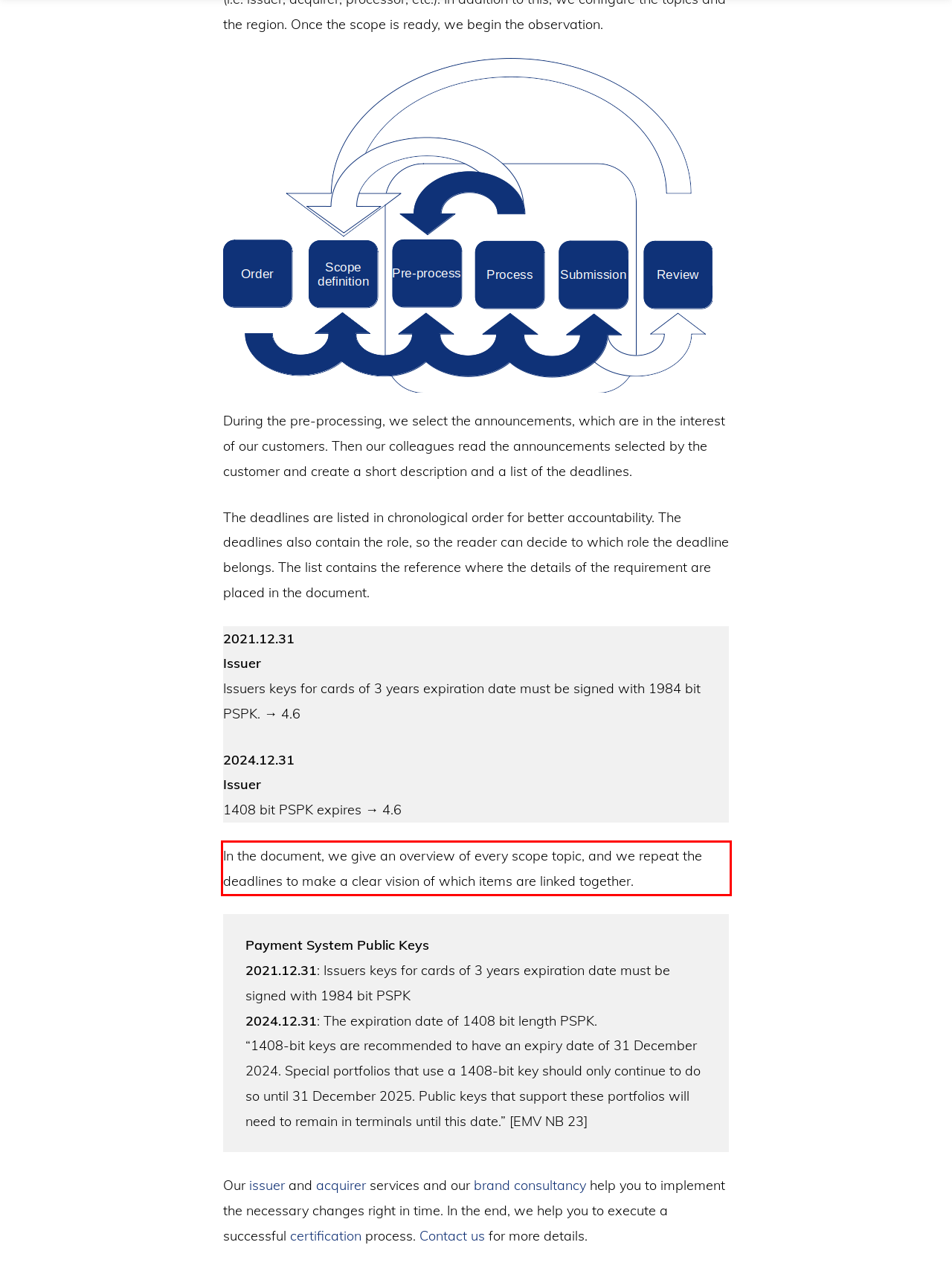You have a webpage screenshot with a red rectangle surrounding a UI element. Extract the text content from within this red bounding box.

In the document, we give an overview of every scope topic, and we repeat the deadlines to make a clear vision of which items are linked together.